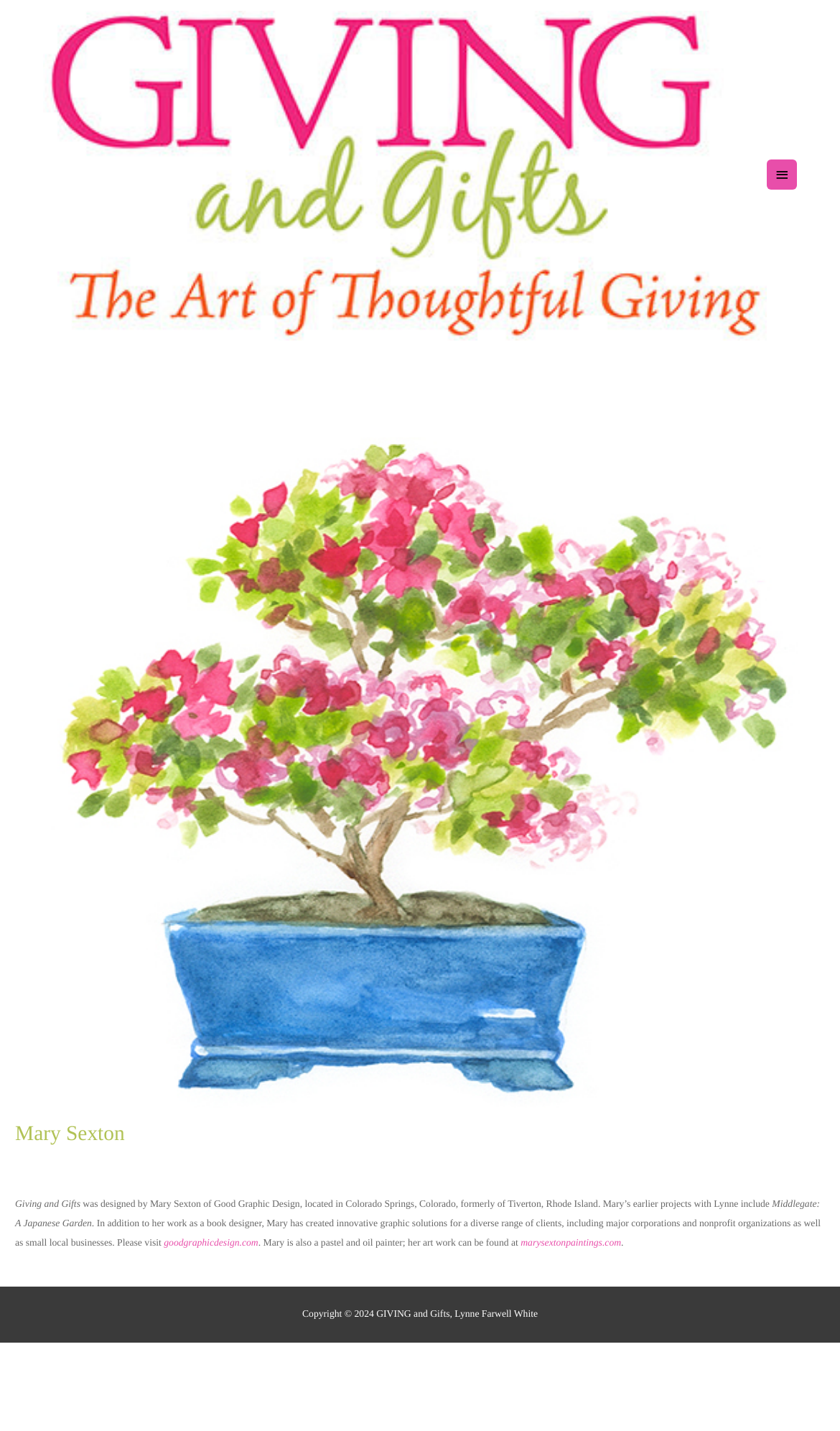Give a one-word or short phrase answer to this question: 
What is the name of the Japanese garden project?

Middlegate